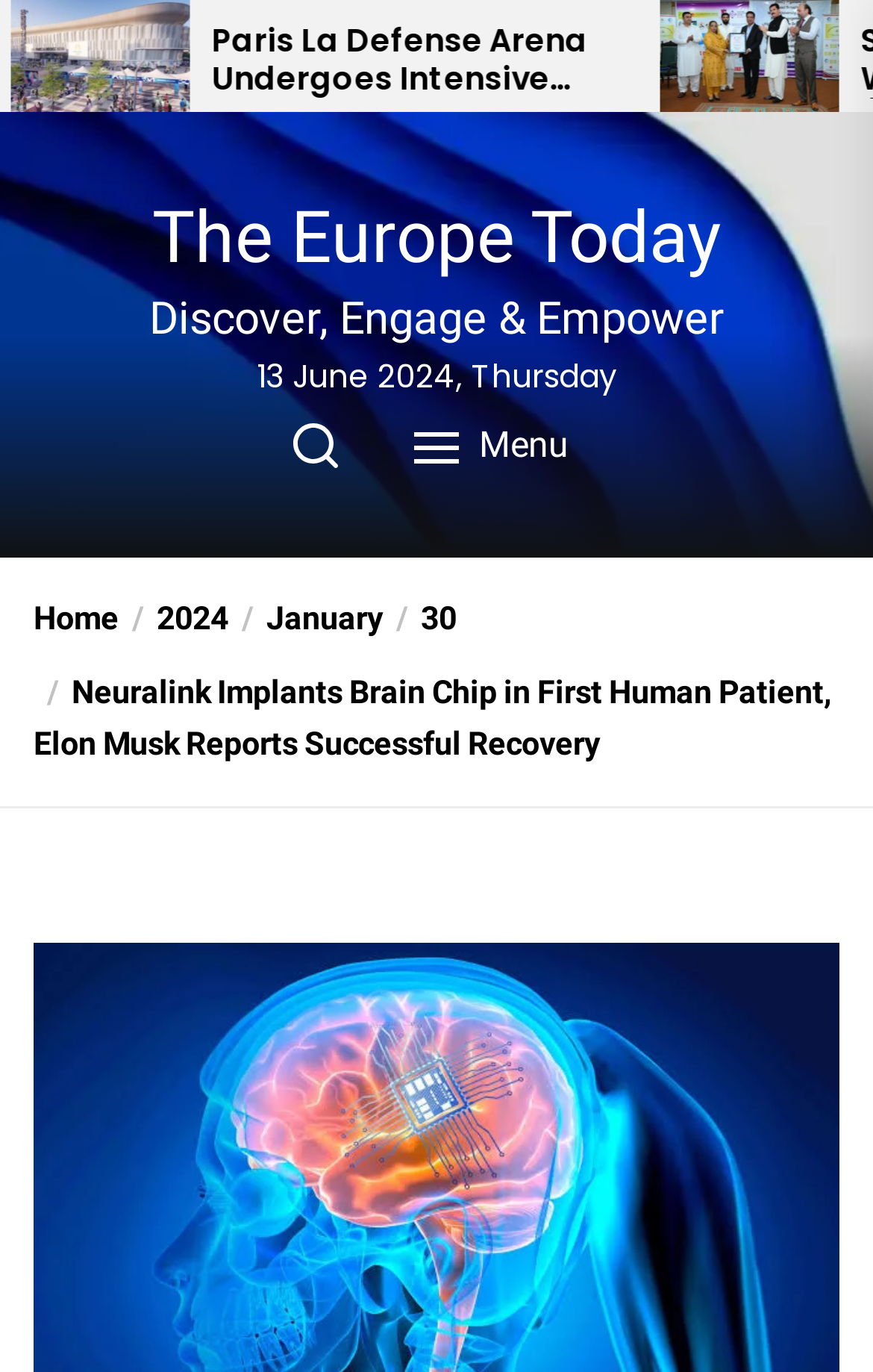What is the slogan of the website?
Use the information from the image to give a detailed answer to the question.

I found the slogan by looking at the StaticText element with the text 'Discover, Engage & Empower' which is located at the coordinates [0.171, 0.212, 0.829, 0.251]. This element is likely to be the slogan of the website.